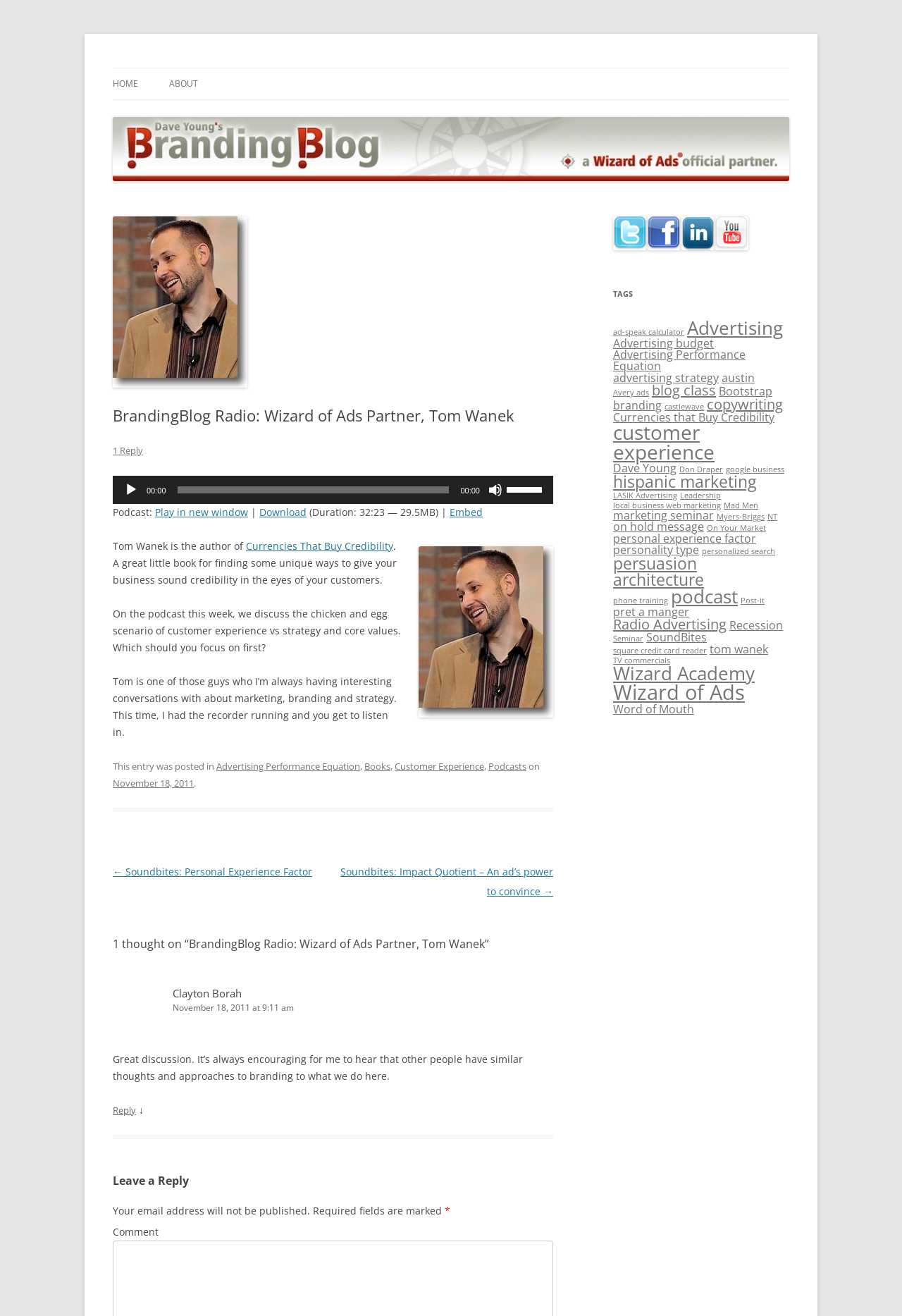Given the content of the image, can you provide a detailed answer to the question?
How many replies are there to the podcast?

The answer can be found in the comments section where it says '1 thought on “BrandingBlog Radio: Wizard of Ads Partner, Tom Wanek”' which indicates that there is one reply to the podcast.